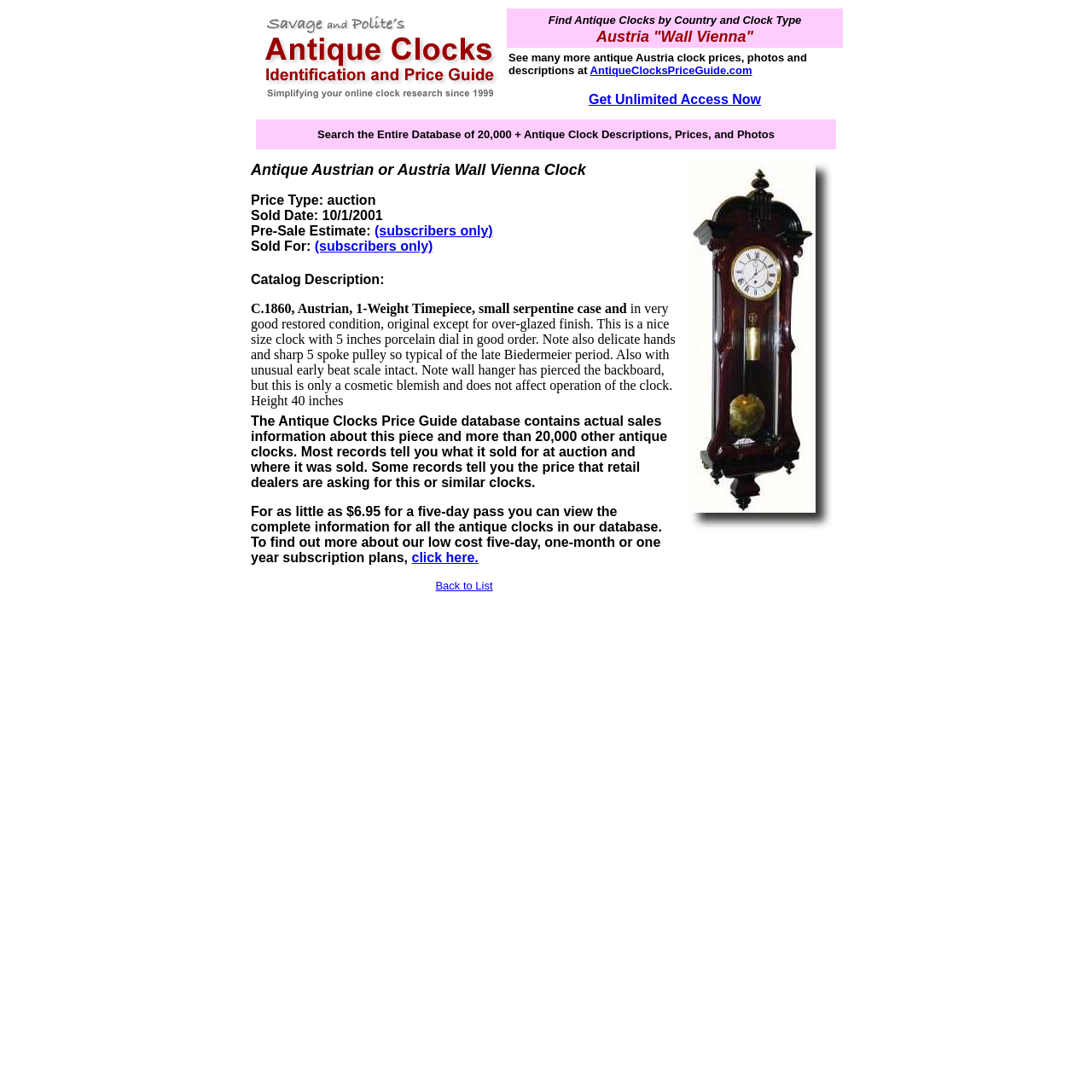Identify the bounding box for the UI element described as: "Get Unlimited Access Now". Ensure the coordinates are four float numbers between 0 and 1, formatted as [left, top, right, bottom].

[0.539, 0.084, 0.697, 0.098]